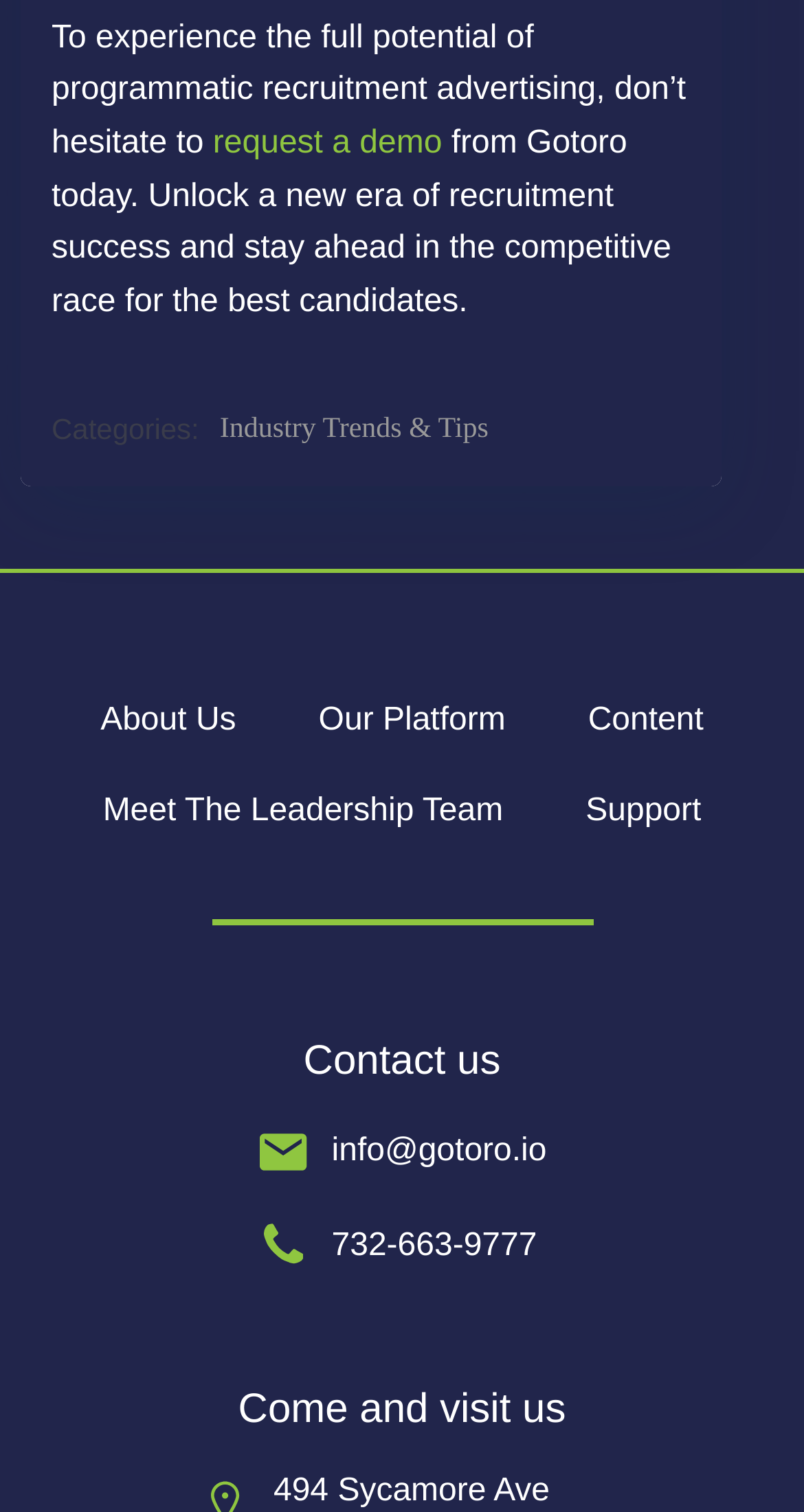Locate the bounding box of the UI element based on this description: "Content". Provide four float numbers between 0 and 1 as [left, top, right, bottom].

[0.731, 0.461, 0.875, 0.493]